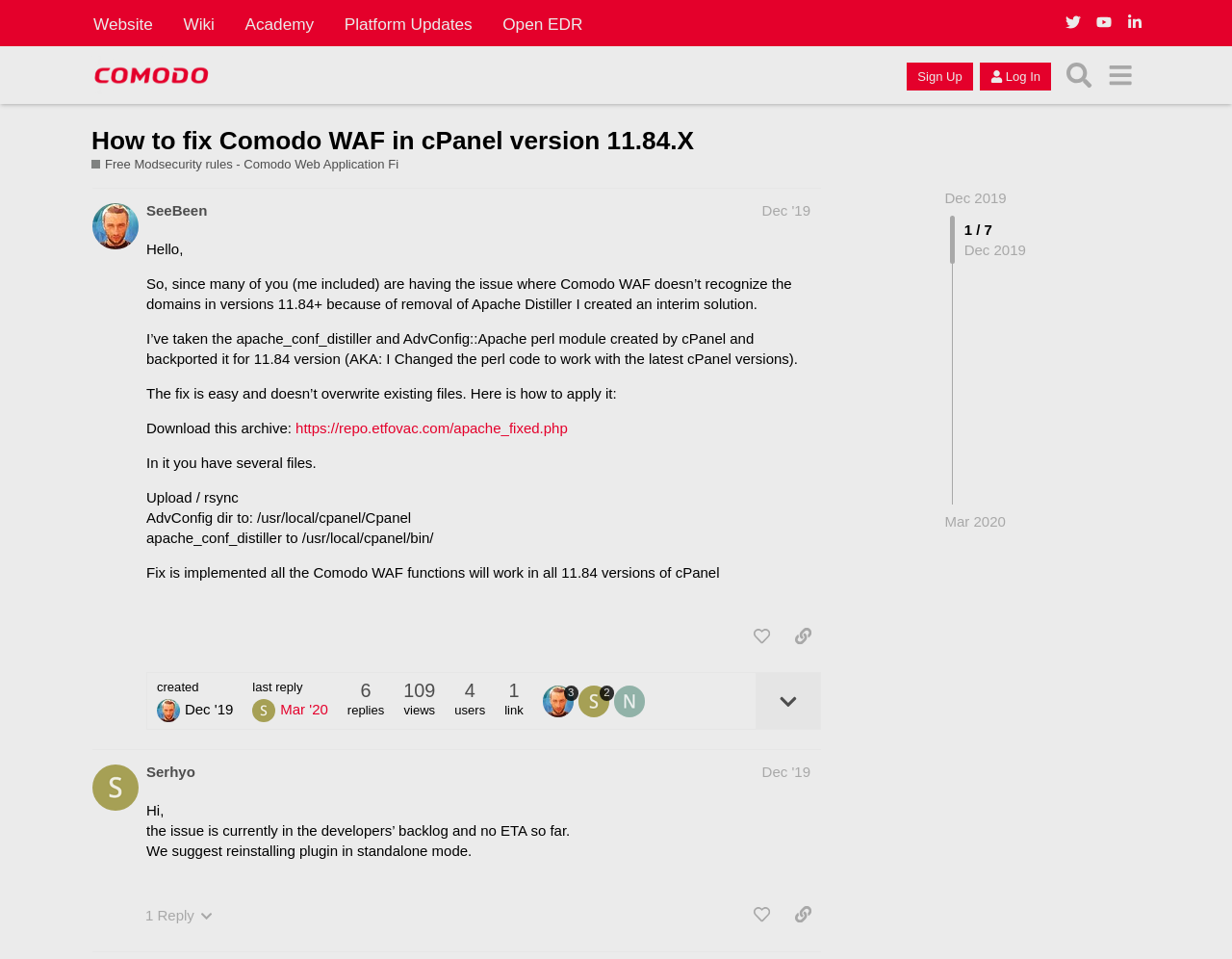How many users are involved in the discussion of the first post? Analyze the screenshot and reply with just one word or a short phrase.

4